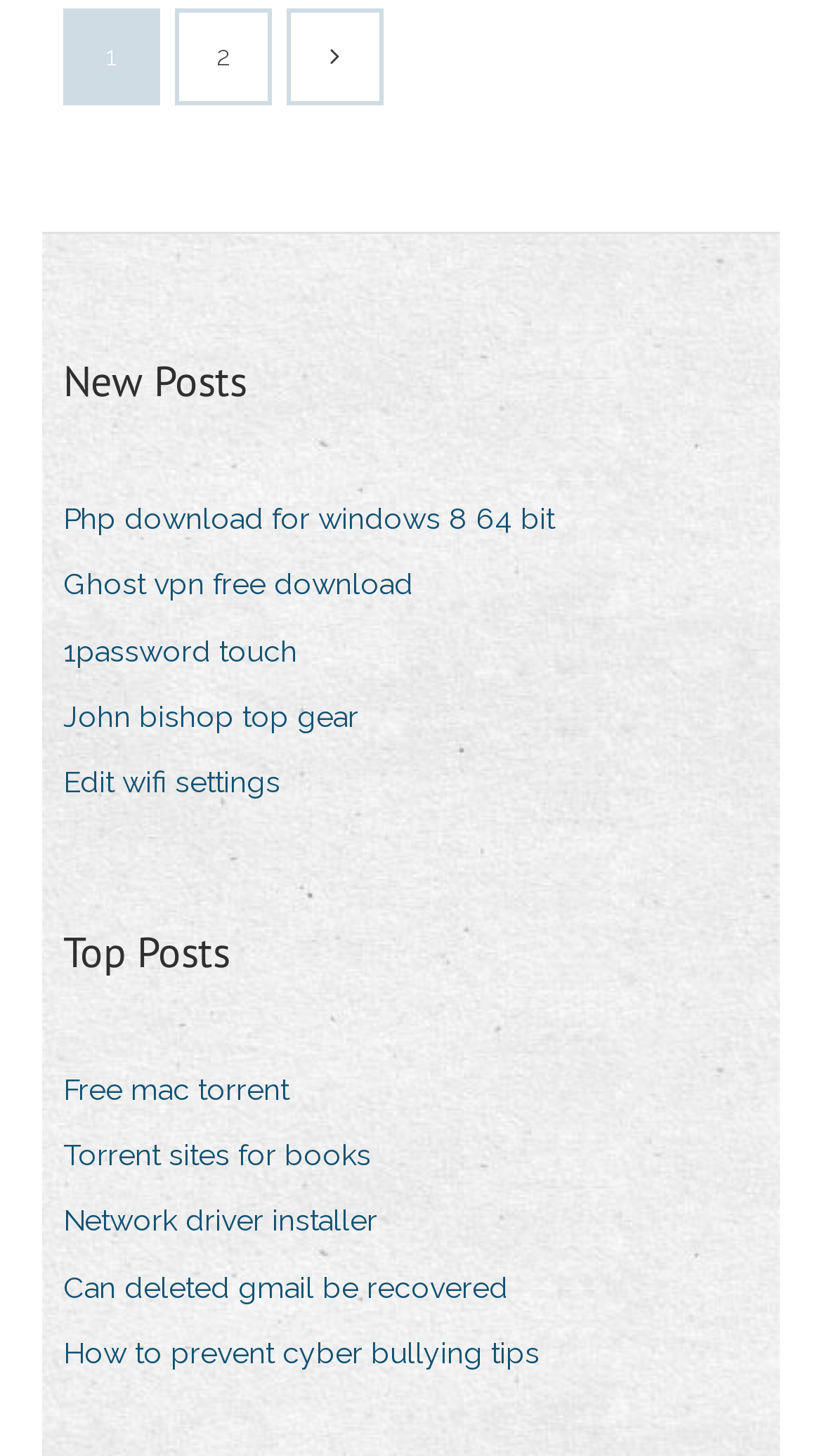Provide a one-word or brief phrase answer to the question:
What is the main purpose of this webpage?

Displaying posts